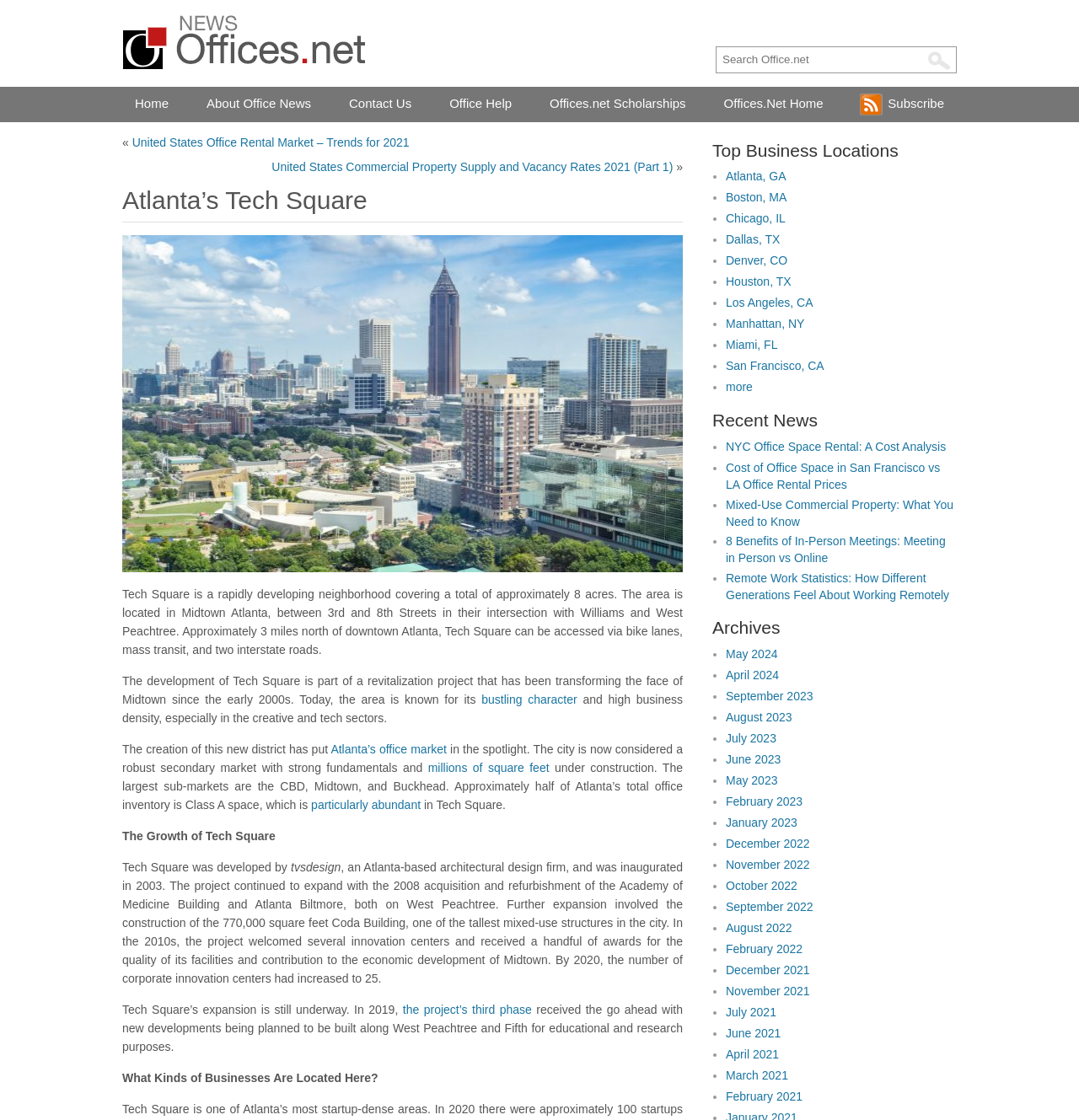Please determine the headline of the webpage and provide its content.

Atlanta’s Tech Square